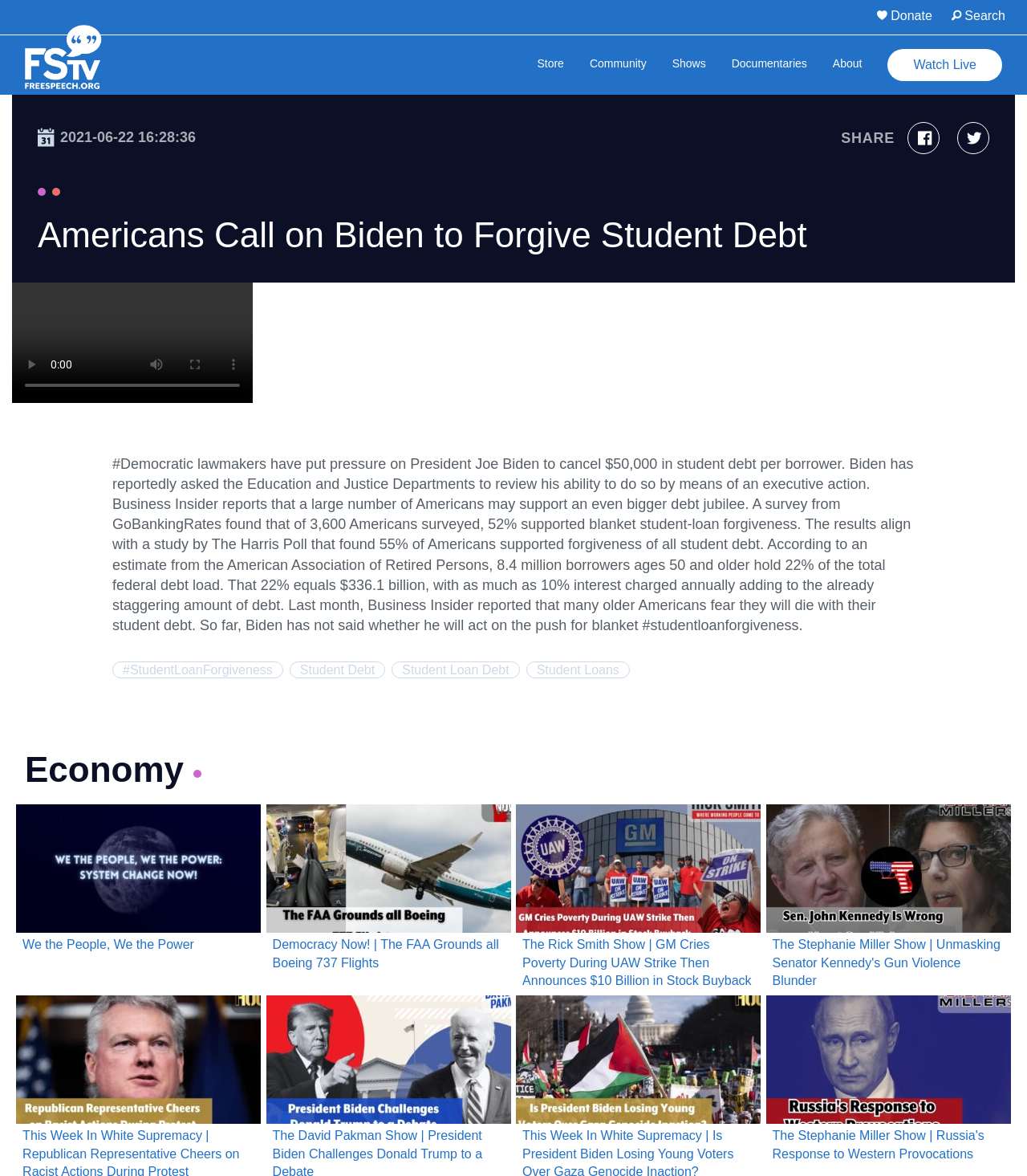Locate the bounding box of the user interface element based on this description: "Student loan debt".

[0.381, 0.563, 0.506, 0.577]